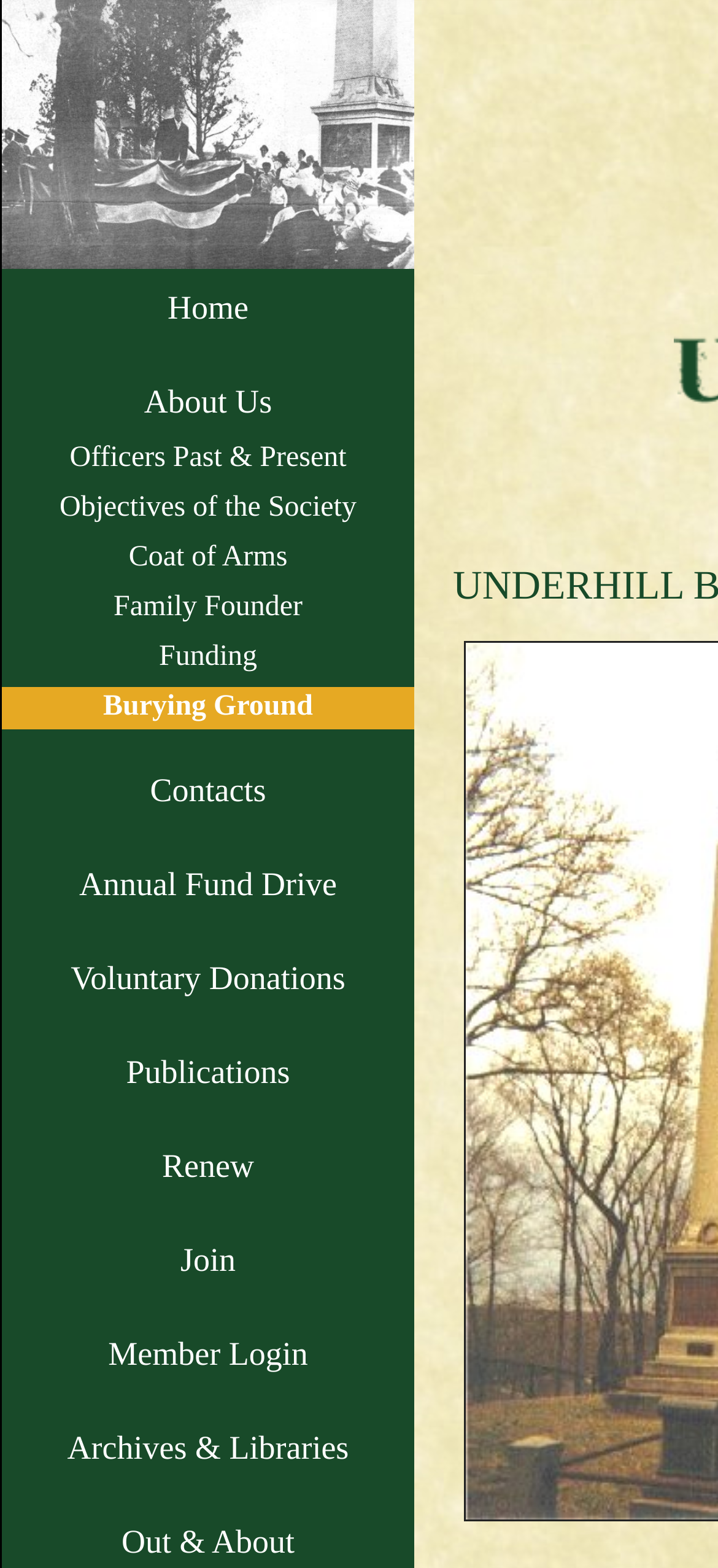Using the webpage screenshot, locate the HTML element that fits the following description and provide its bounding box: "Objectives of the Society".

[0.083, 0.314, 0.497, 0.334]